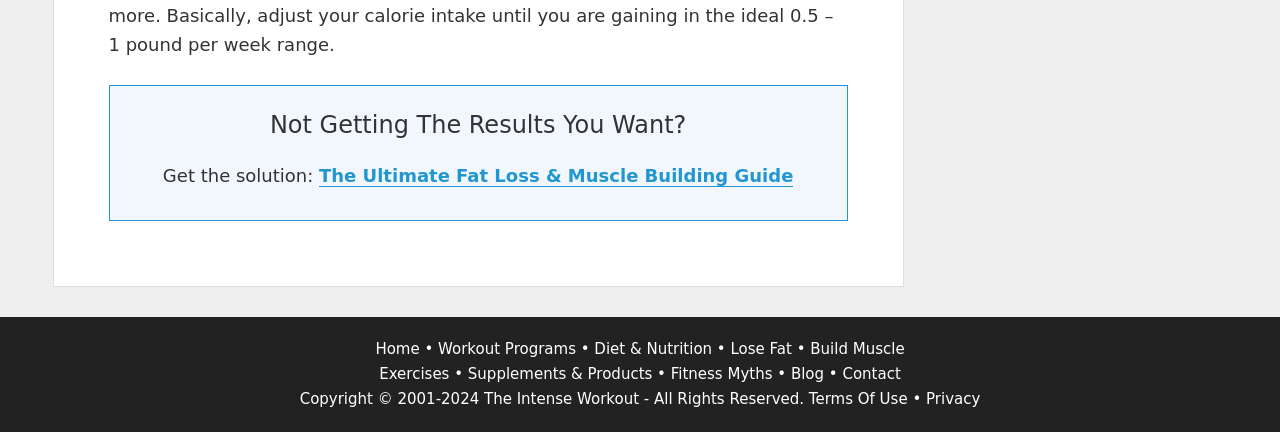What is the last link in the navigation menu?
Refer to the image and respond with a one-word or short-phrase answer.

Contact